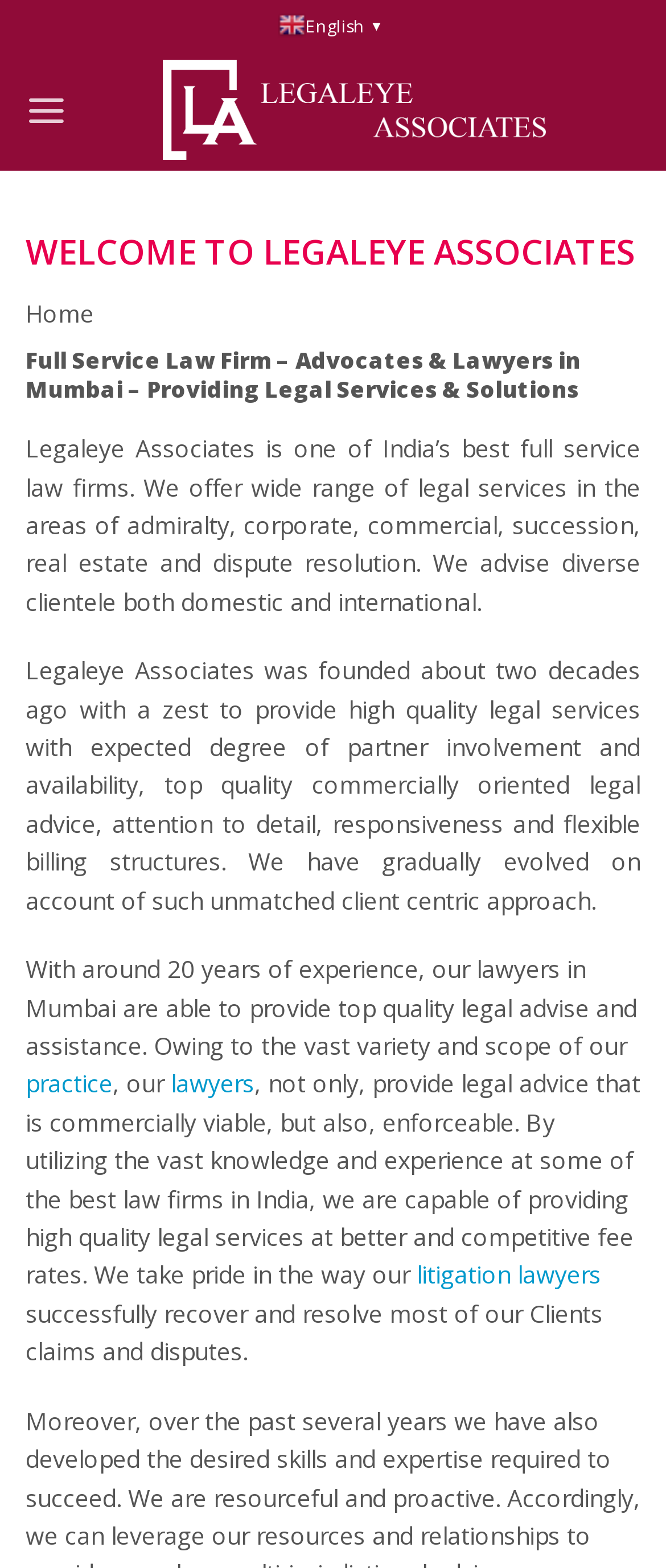Illustrate the webpage with a detailed description.

The webpage is about Legaleye Associates, a full-service law firm with around 20 years of experience, providing high-quality legal services and solutions. At the top right corner, there is a language selection link "en English ▼" with a small flag icon. Below it, there is a logo link "Legaleye Associates – Advocates & Lawyers" with an image.

On the top left corner, there is a menu link "Menu" that expands to a main menu. The main menu has a header section with a heading "WELCOME TO LEGALEYE ASSOCIATES" and a "Home" link. Below the header, there is a heading that describes the law firm as a full-service law firm providing legal services and solutions.

The main content of the webpage is divided into three paragraphs. The first paragraph introduces Legaleye Associates as one of India's best full-service law firms, offering a wide range of legal services in various areas. The second paragraph describes the law firm's founding principles, including providing high-quality legal services with a client-centric approach. The third paragraph highlights the law firm's experience, with around 20 years of experience, and its ability to provide top-quality legal advice and assistance.

There are several links within the paragraphs, including "practice", "lawyers", and "litigation lawyers", which likely lead to more information about the law firm's services. At the bottom of the main content, there is a small icon link "\uf106" with no text description.